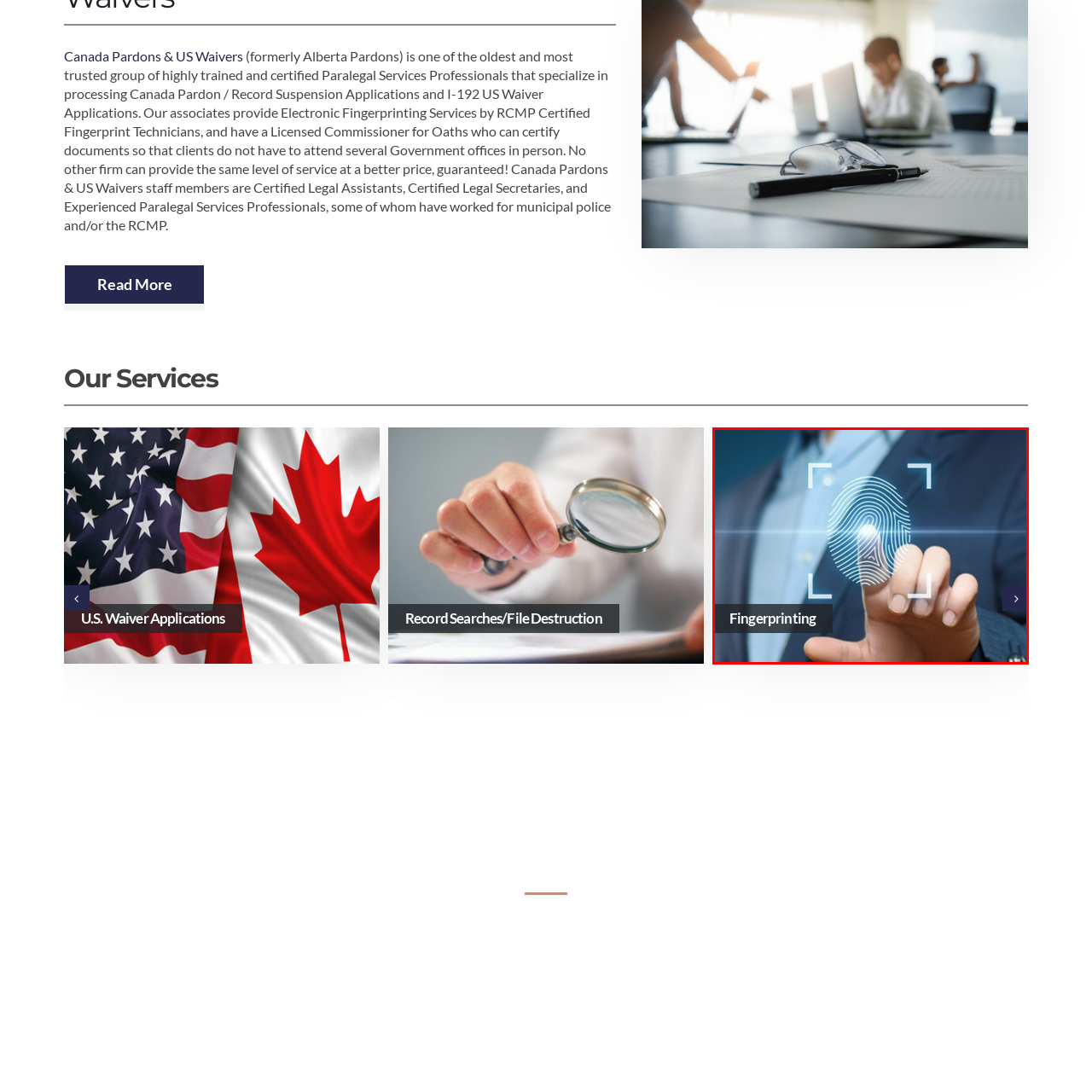Describe the scene captured within the highlighted red boundary in great detail.

The image depicts a close-up of a person's hand reaching towards a digital interface displaying a fingerprint, symbolizing the process of fingerprinting. The hand, elegantly poised, suggests an interaction with advanced biometric technology. The background features a professional setting, hinting at the significance of fingerprinting in legal and official processes. Overlaying the image is the word "Fingerprinting," indicating that this service is a key offering in relation to Canada Pardon and Record Suspension applications, emphasizing its importance in the legal framework.